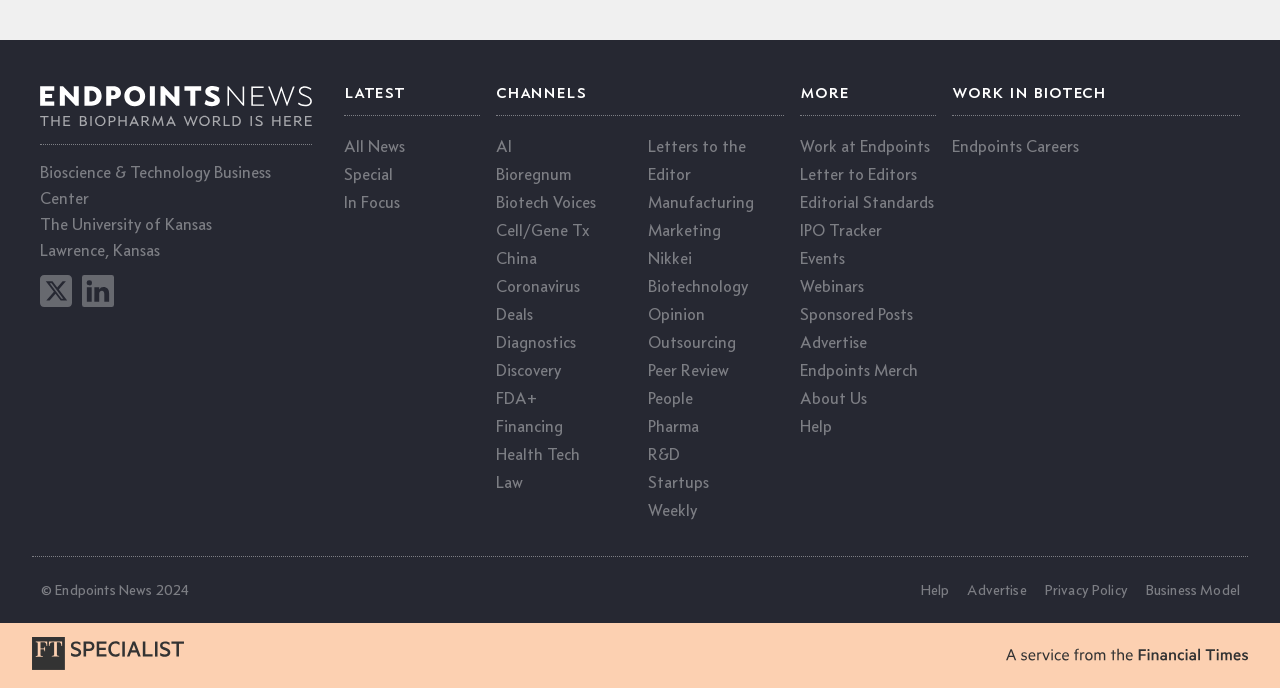Identify the bounding box of the HTML element described as: "Letters to the Editor".

[0.506, 0.198, 0.583, 0.268]